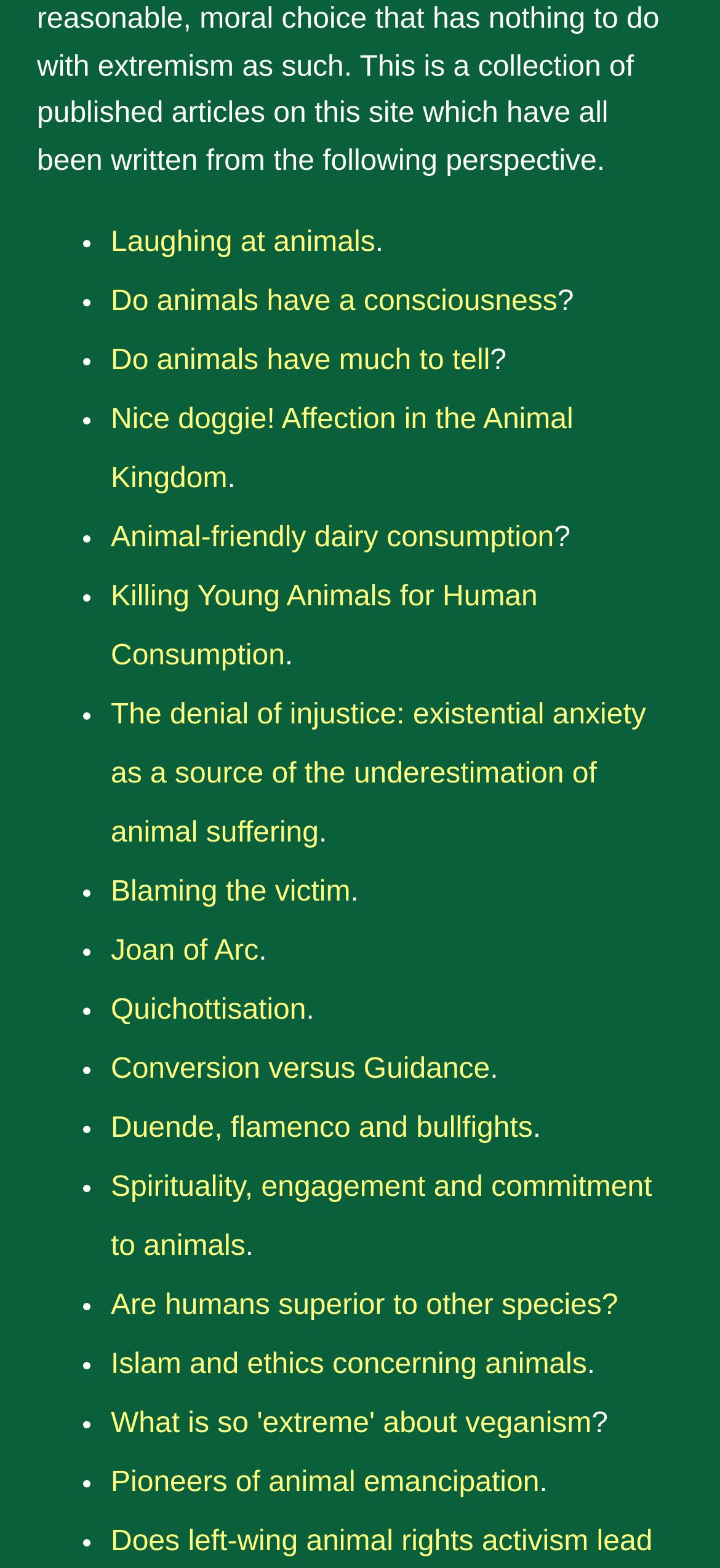Find and specify the bounding box coordinates that correspond to the clickable region for the instruction: "Read about 'Do animals have a consciousness'".

[0.154, 0.183, 0.774, 0.203]